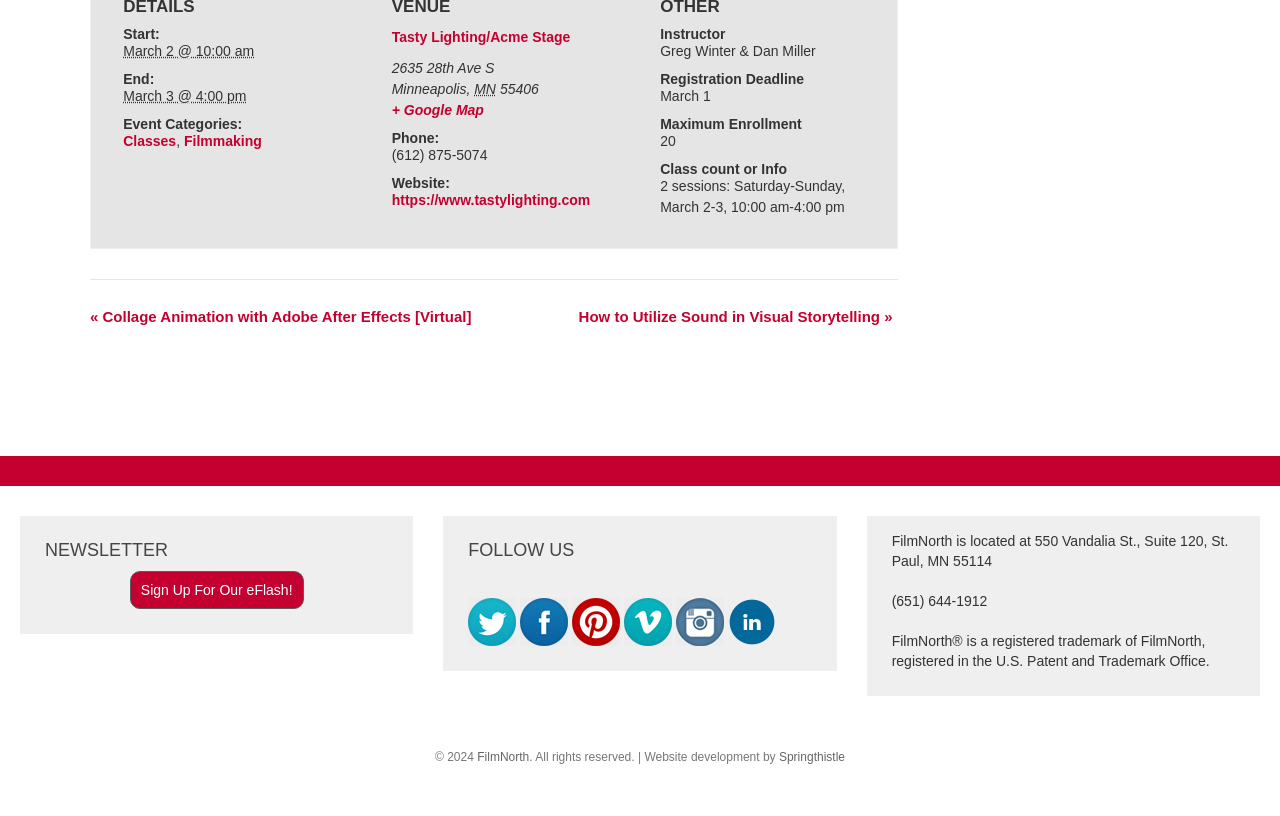Reply to the question with a brief word or phrase: What is the phone number of the event organizer?

(612) 875-5074